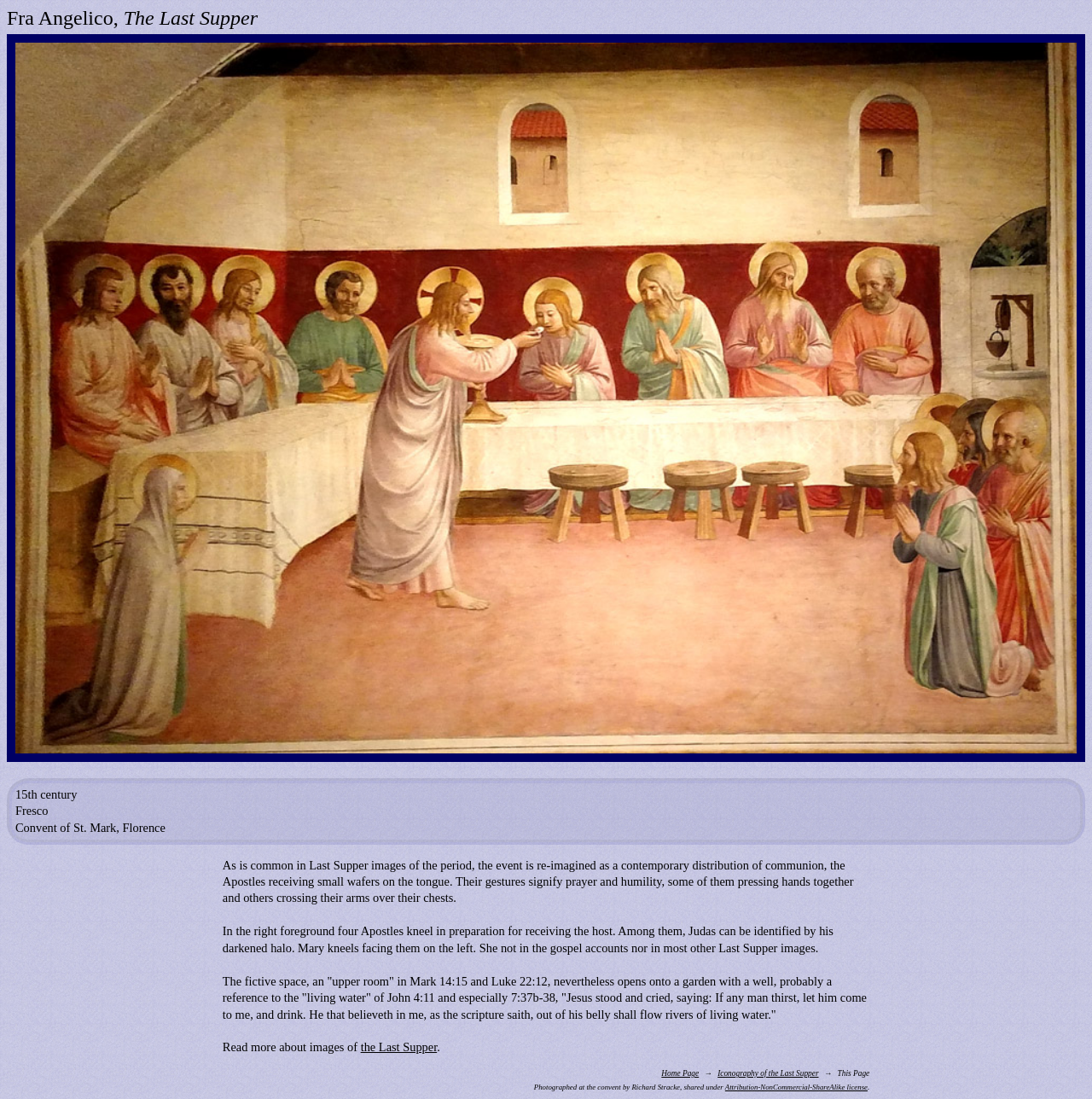Provide your answer to the question using just one word or phrase: What is the medium of the artwork?

Fresco